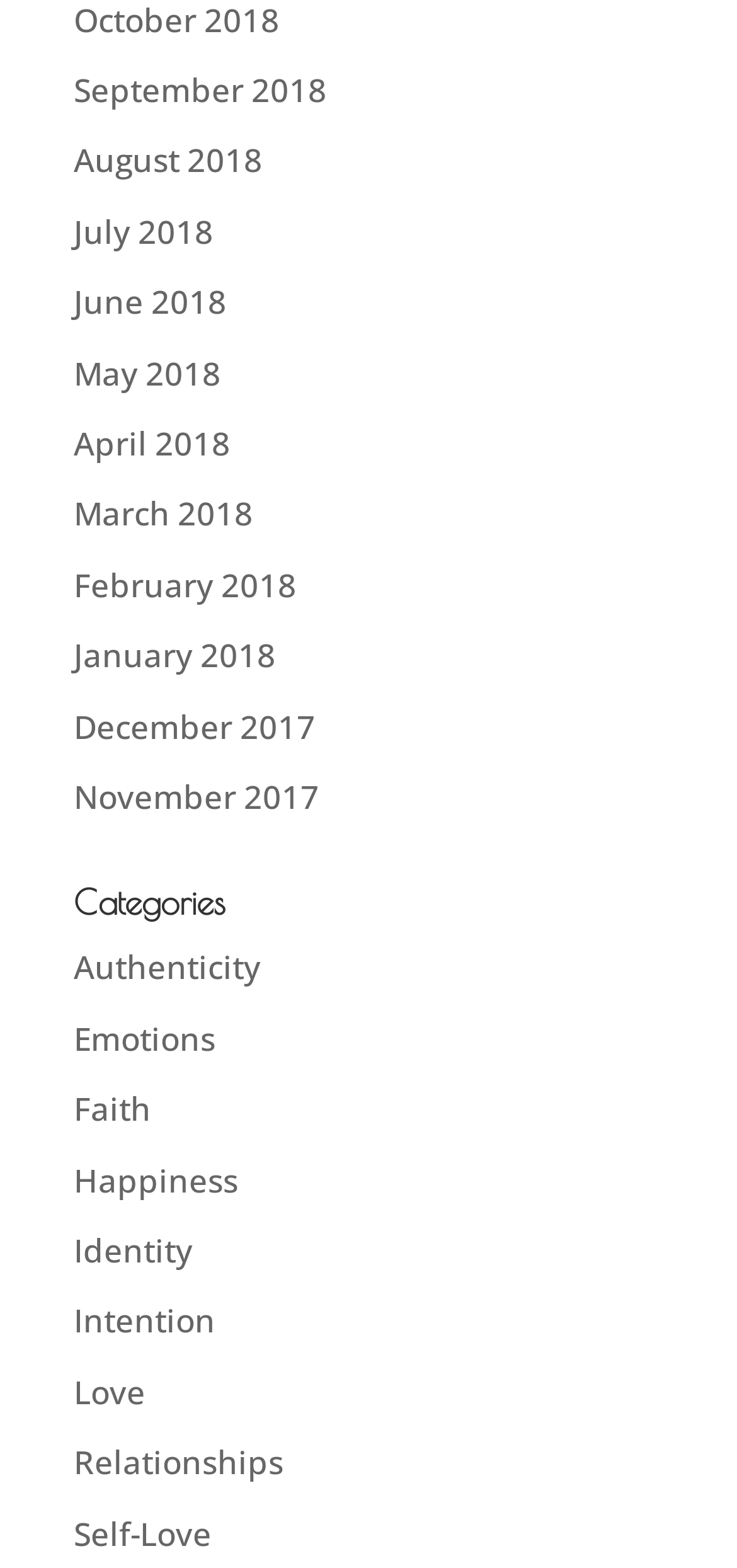Please provide the bounding box coordinates for the element that needs to be clicked to perform the instruction: "View archives for September 2018". The coordinates must consist of four float numbers between 0 and 1, formatted as [left, top, right, bottom].

[0.1, 0.043, 0.444, 0.071]